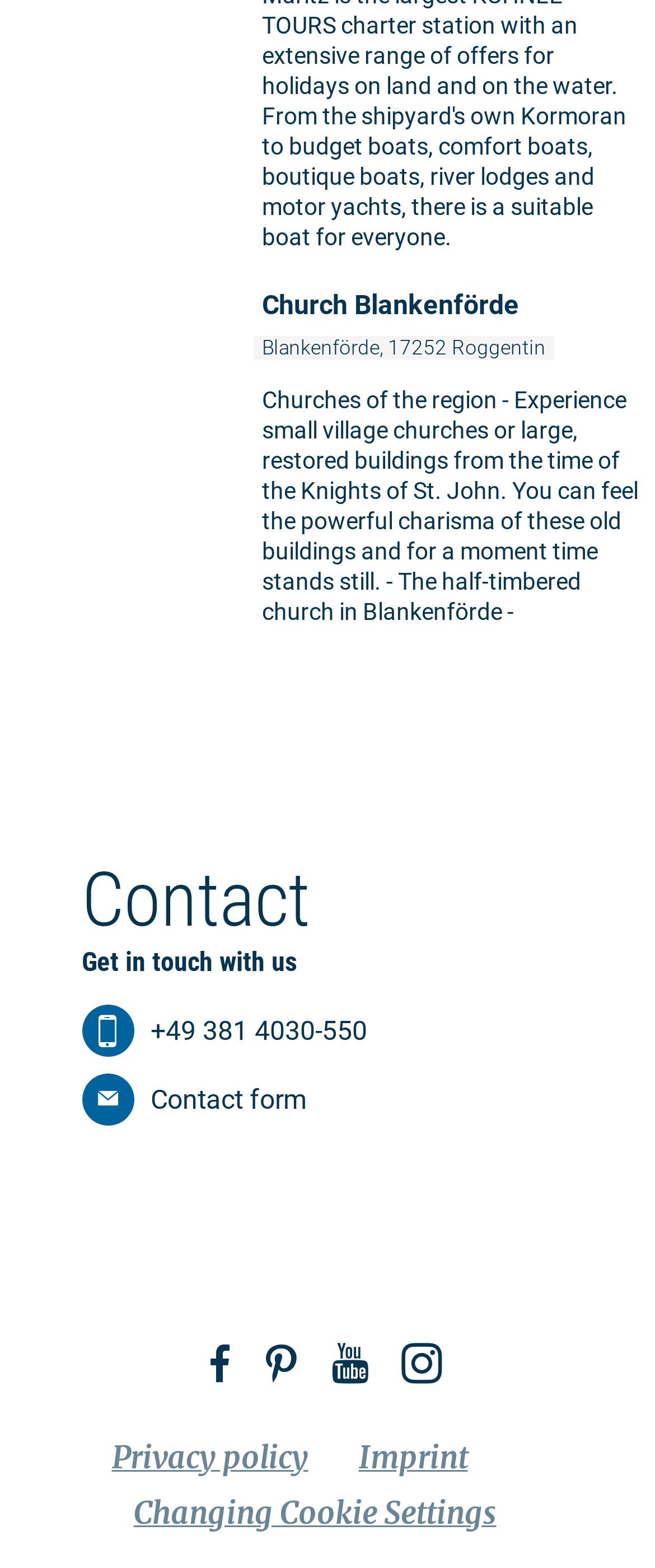Identify the coordinates of the bounding box for the element that must be clicked to accomplish the instruction: "Get in touch with us through phone".

[0.125, 0.64, 0.875, 0.674]